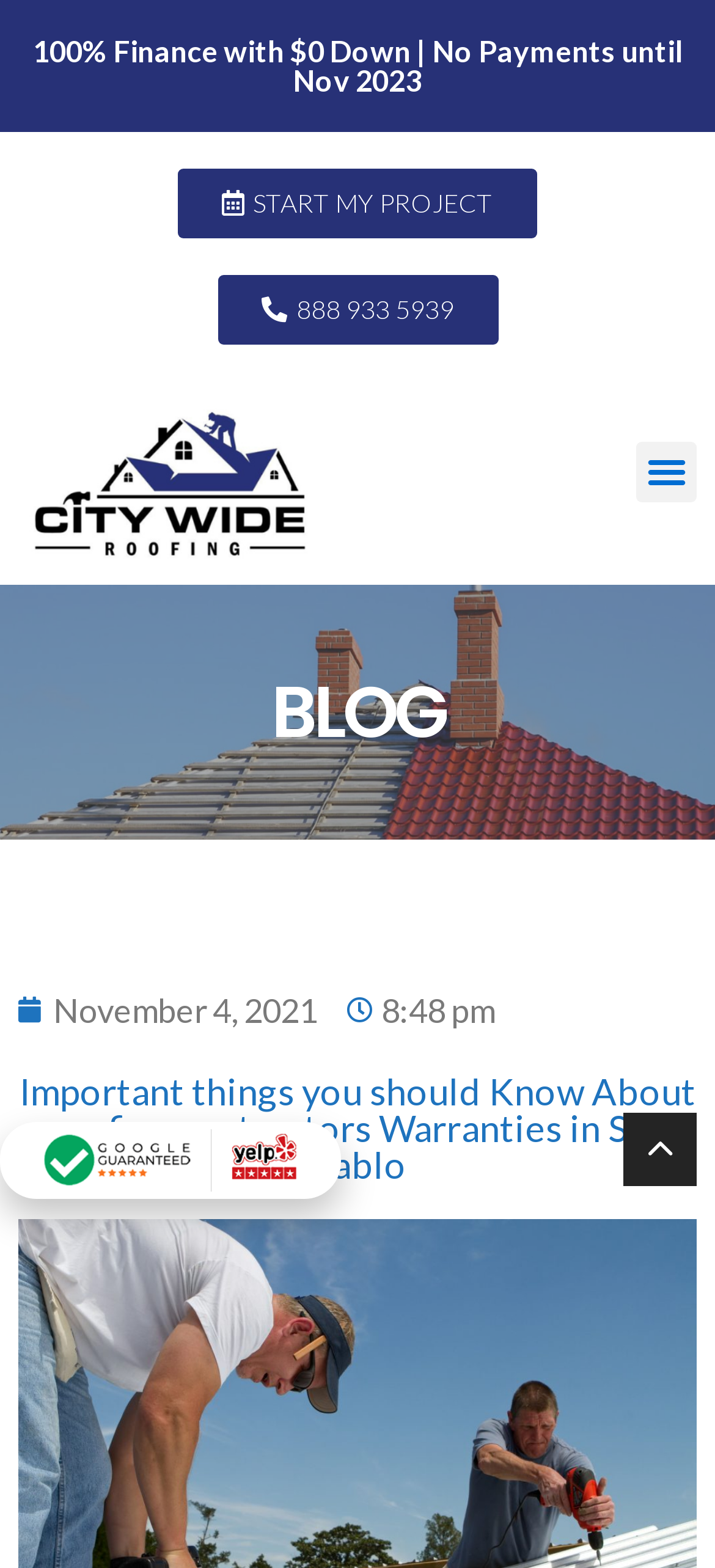Create a detailed summary of the webpage's content and design.

The webpage appears to be a commercial roofing company's website, specifically focused on roofing contractors' warranties in San Pablo. At the top of the page, there is a prominent heading that reads "100% Finance with $0 Down | No Payments until Nov 2023", which suggests a promotional offer. Below this heading, there are two links: "START MY PROJECT" and a phone number "888 933 5939", which are likely calls-to-action for potential customers.

To the right of these links, there is a menu toggle button, which is currently not expanded. Further down the page, there is a heading that reads "BLOG", indicating a section for blog posts or articles. Below this heading, there is a link to a specific blog post dated "November 4, 2021", accompanied by a timestamp "8:48 pm".

The main content of the page appears to be an article or blog post titled "Important things you should Know About roofing contractors Warranties in San Pablo", which is likely the main topic of the webpage. There is also an icon or image to the right of this heading, although its exact nature is unclear. Overall, the webpage seems to be promoting the company's services and expertise in roofing warranties, while also providing educational content for potential customers.